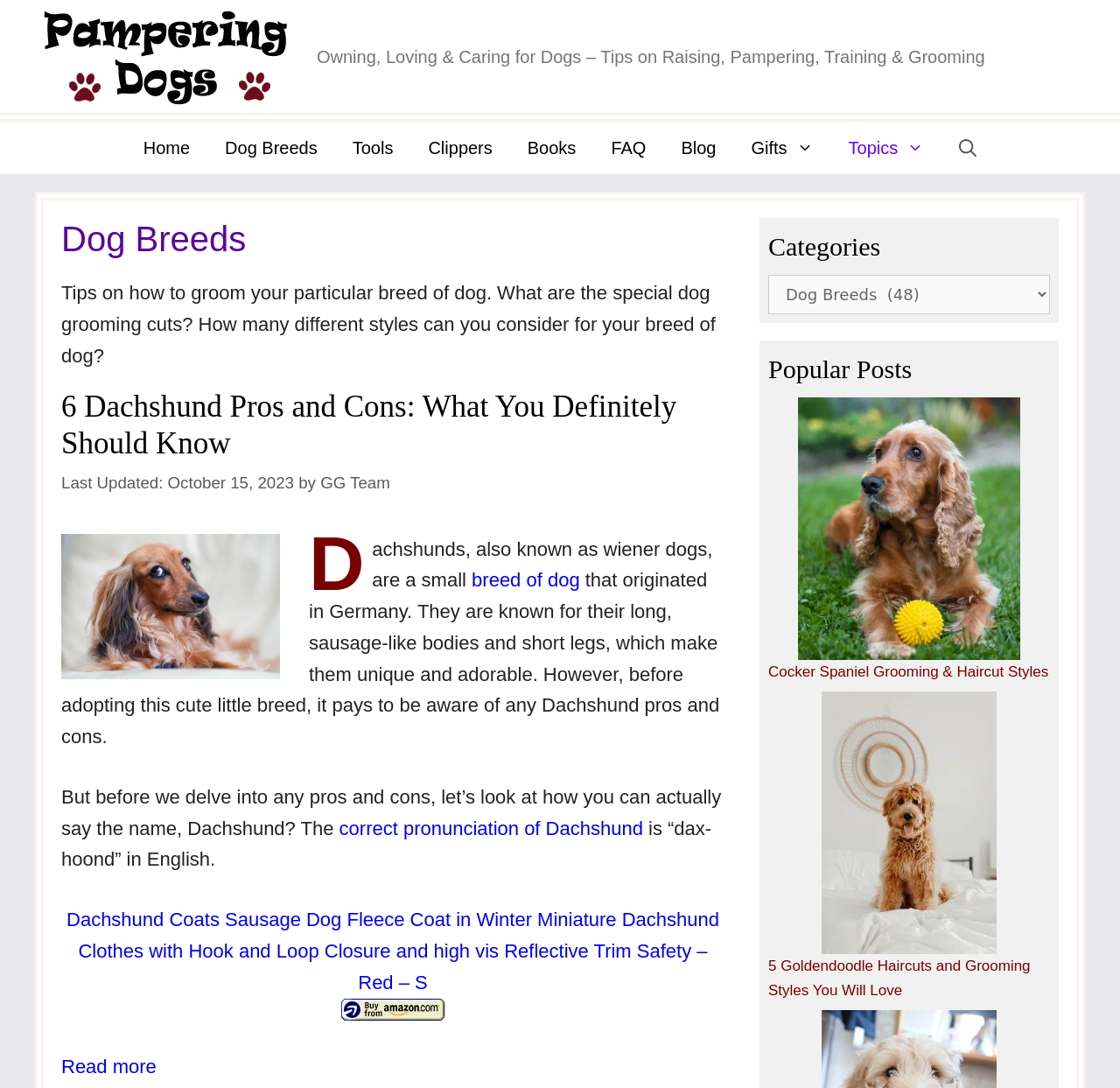Please find and report the bounding box coordinates of the element to click in order to perform the following action: "Click on the 'Dog Breeds' link". The coordinates should be expressed as four float numbers between 0 and 1, in the format [left, top, right, bottom].

[0.185, 0.112, 0.299, 0.16]